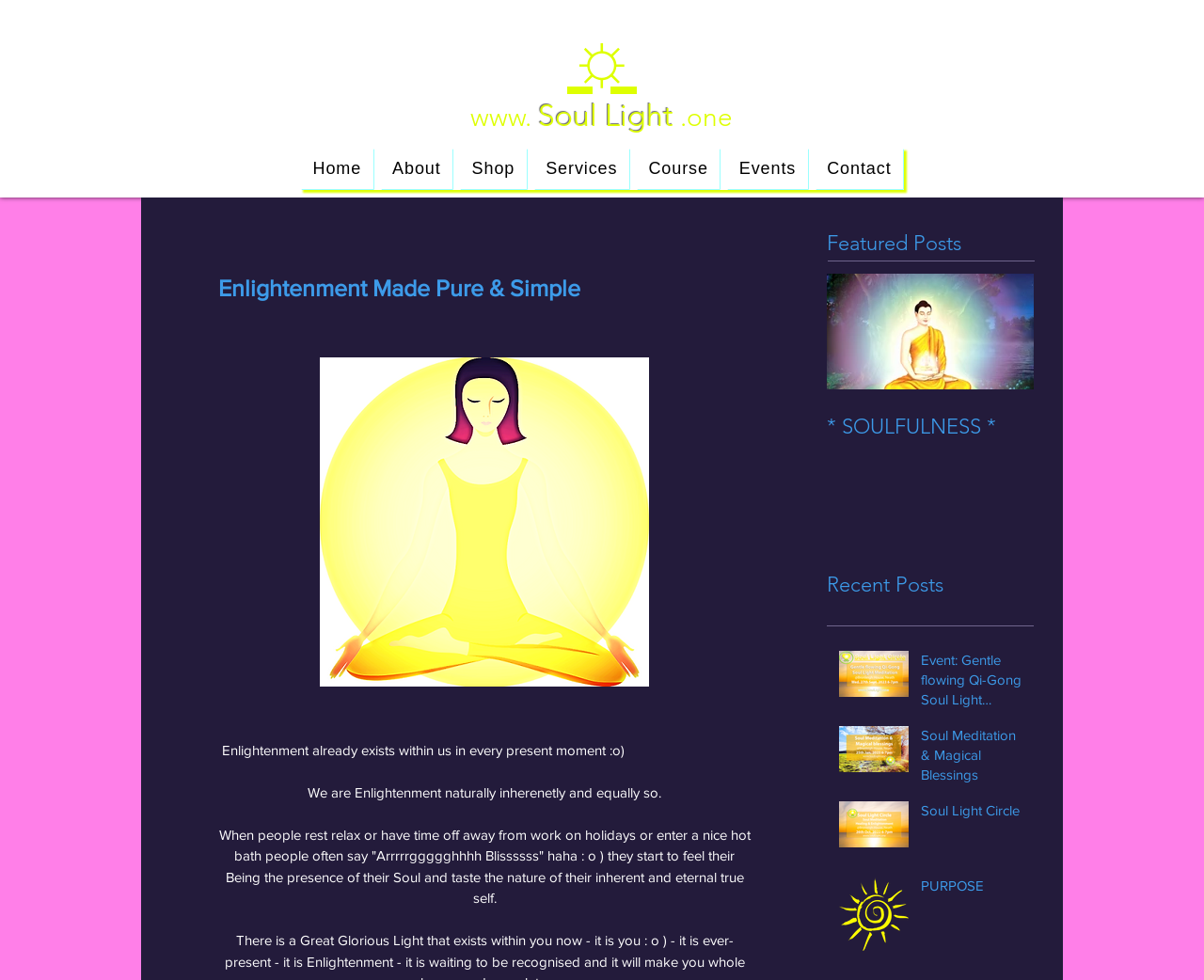Identify the bounding box coordinates of the section that should be clicked to achieve the task described: "View the Course page".

[0.529, 0.152, 0.598, 0.193]